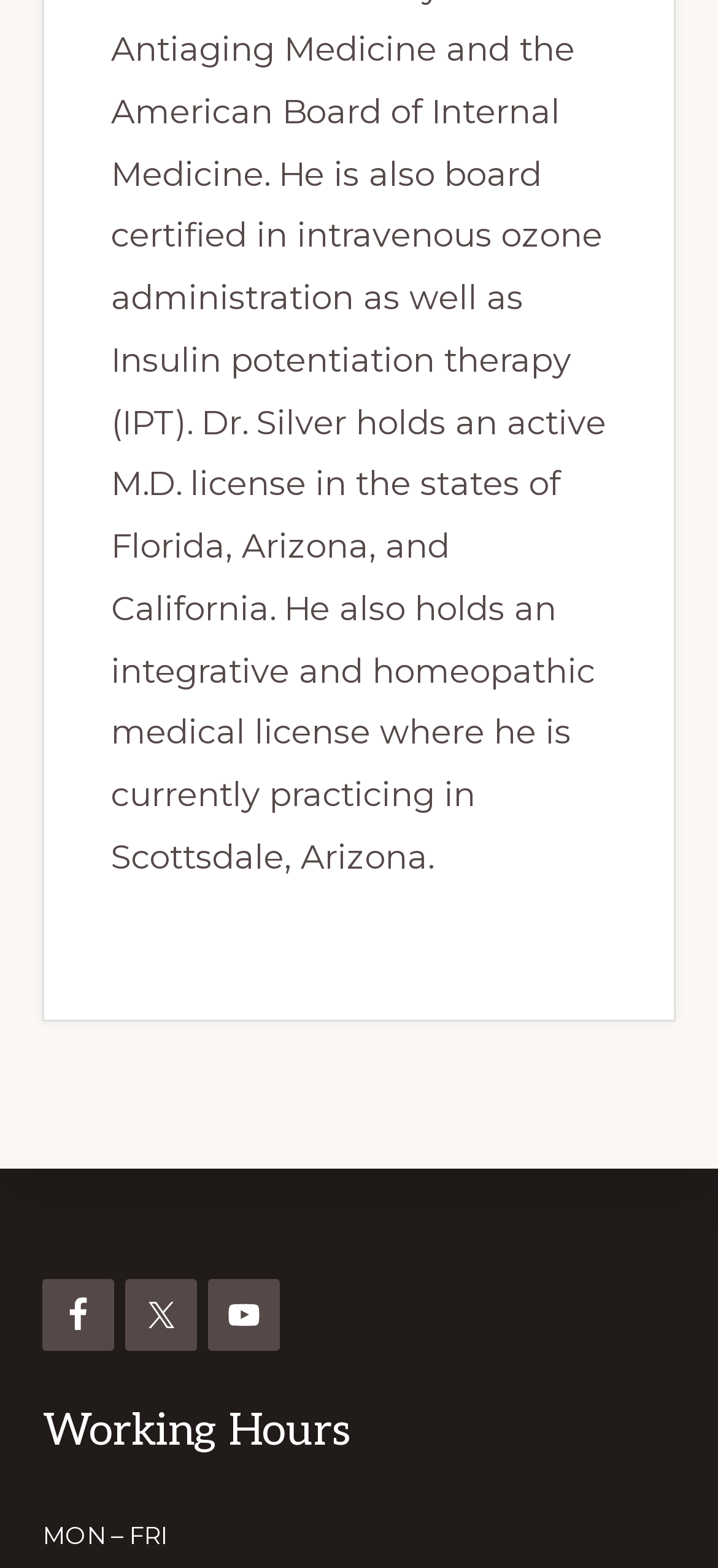What is the position of the Facebook link?
Please respond to the question thoroughly and include all relevant details.

I compared the y1, y2 coordinates of the Facebook link with other elements and found that it has a smaller y1 value, which means it is positioned at the top. Also, its x1 value is smaller than other elements, so it is positioned at the left.